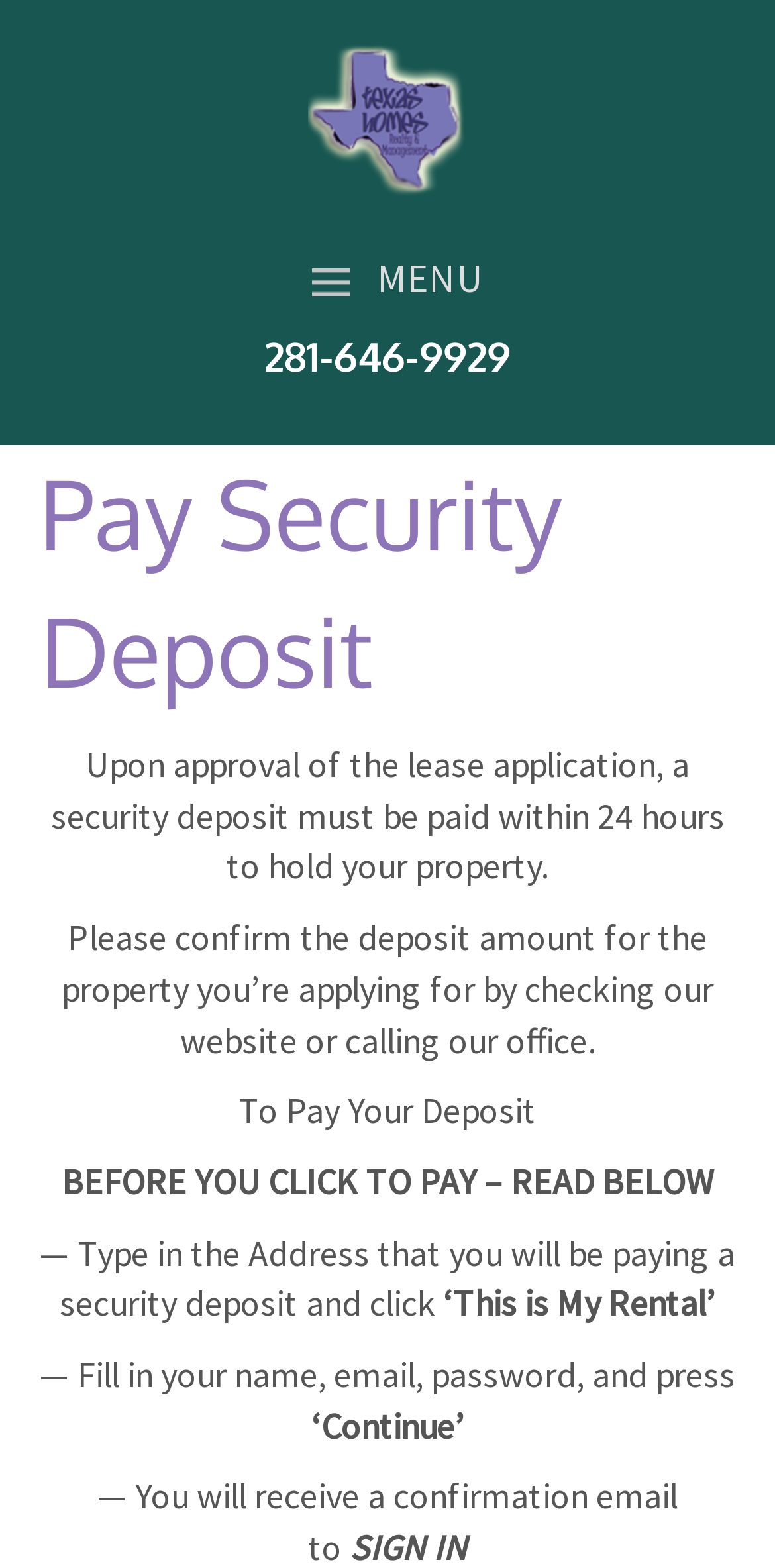Answer the question with a brief word or phrase:
What should I type in when paying the security deposit?

The address of the property